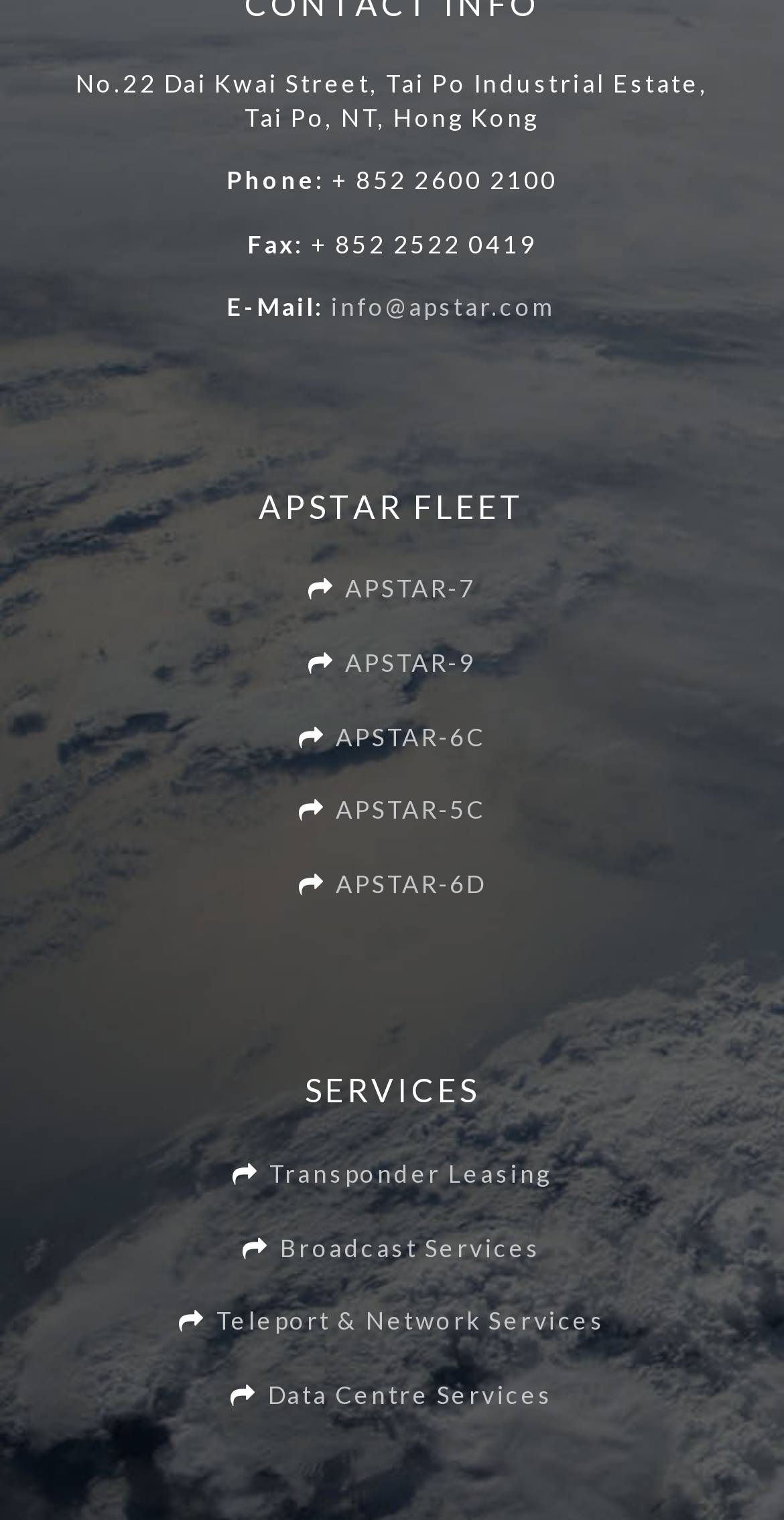How many satellites are listed under APSTAR FLEET?
Please use the image to provide a one-word or short phrase answer.

5